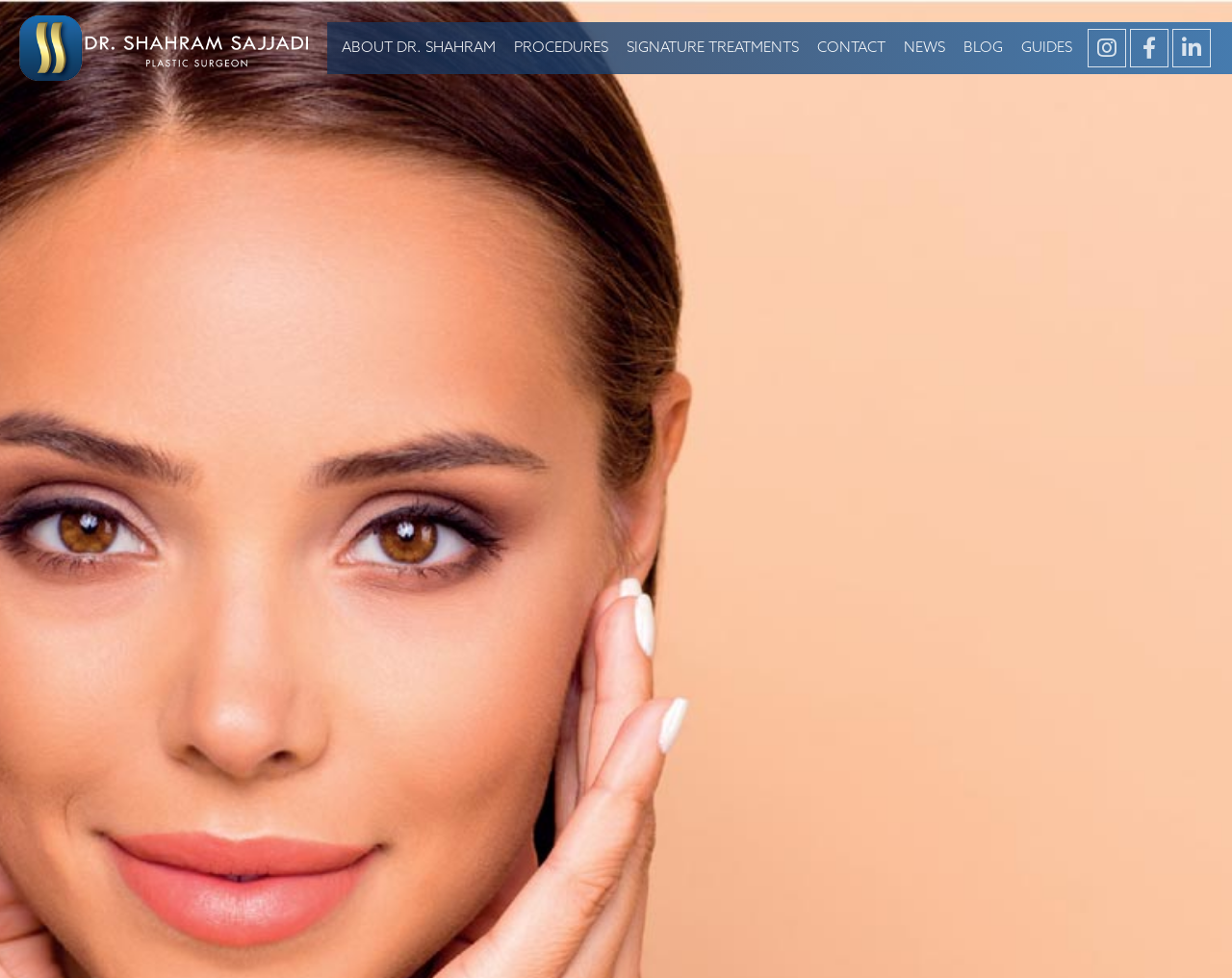Please provide a brief answer to the question using only one word or phrase: 
What is the name of the procedure that is a popular cosmetic choice?

Tummy Tuck